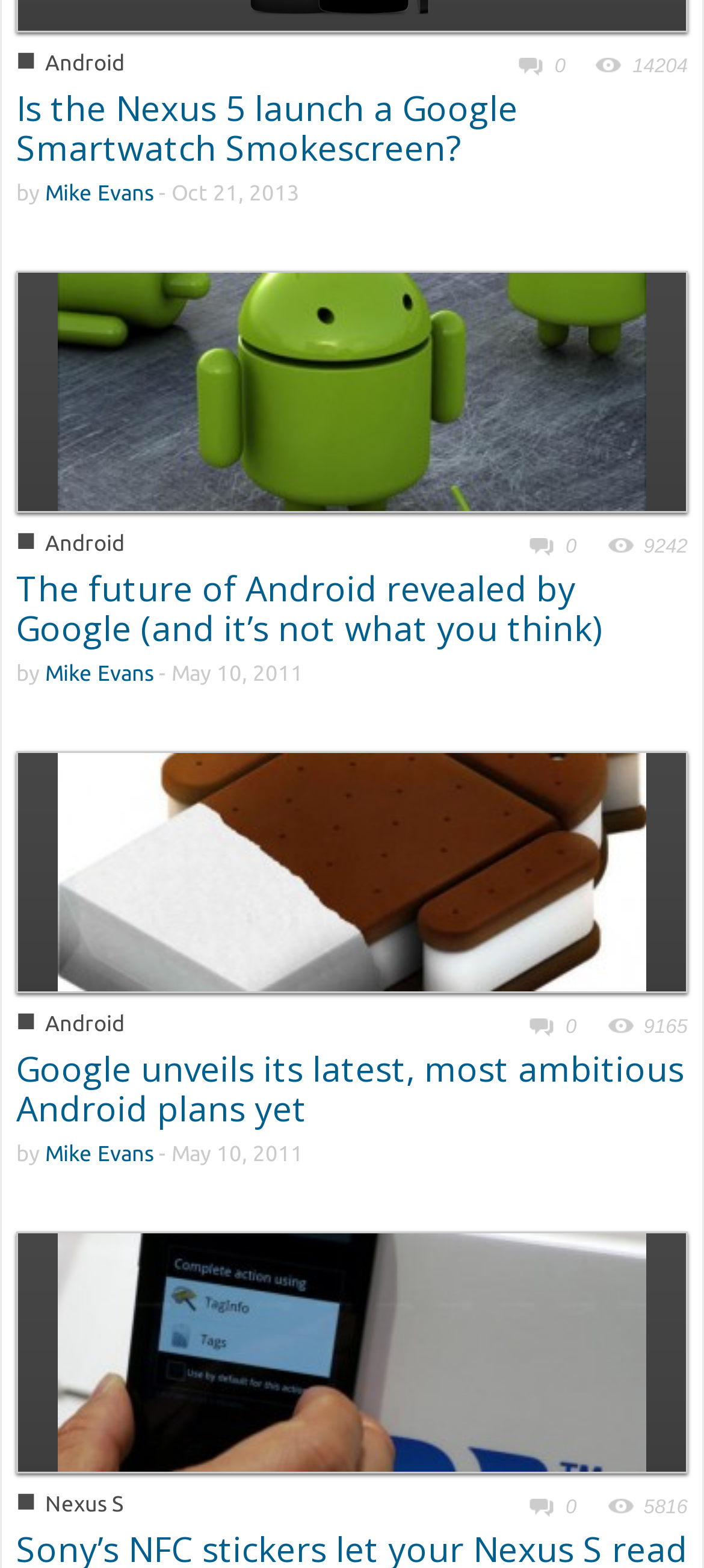What is the topic of the fourth article?
Based on the image, give a one-word or short phrase answer.

Google's Android plans